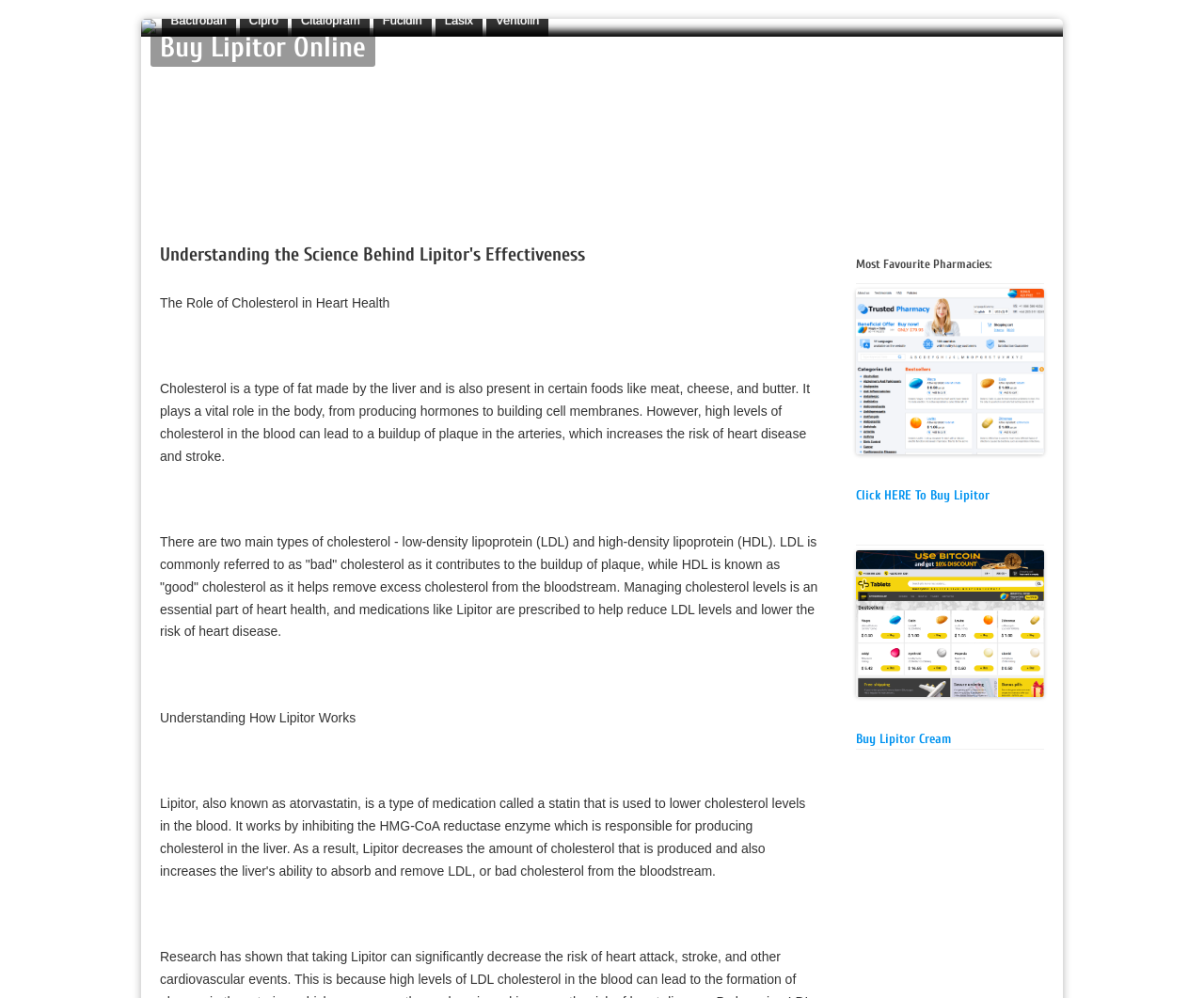Please identify the coordinates of the bounding box for the clickable region that will accomplish this instruction: "Click Click HERE To Buy Lipitor".

[0.711, 0.489, 0.822, 0.505]